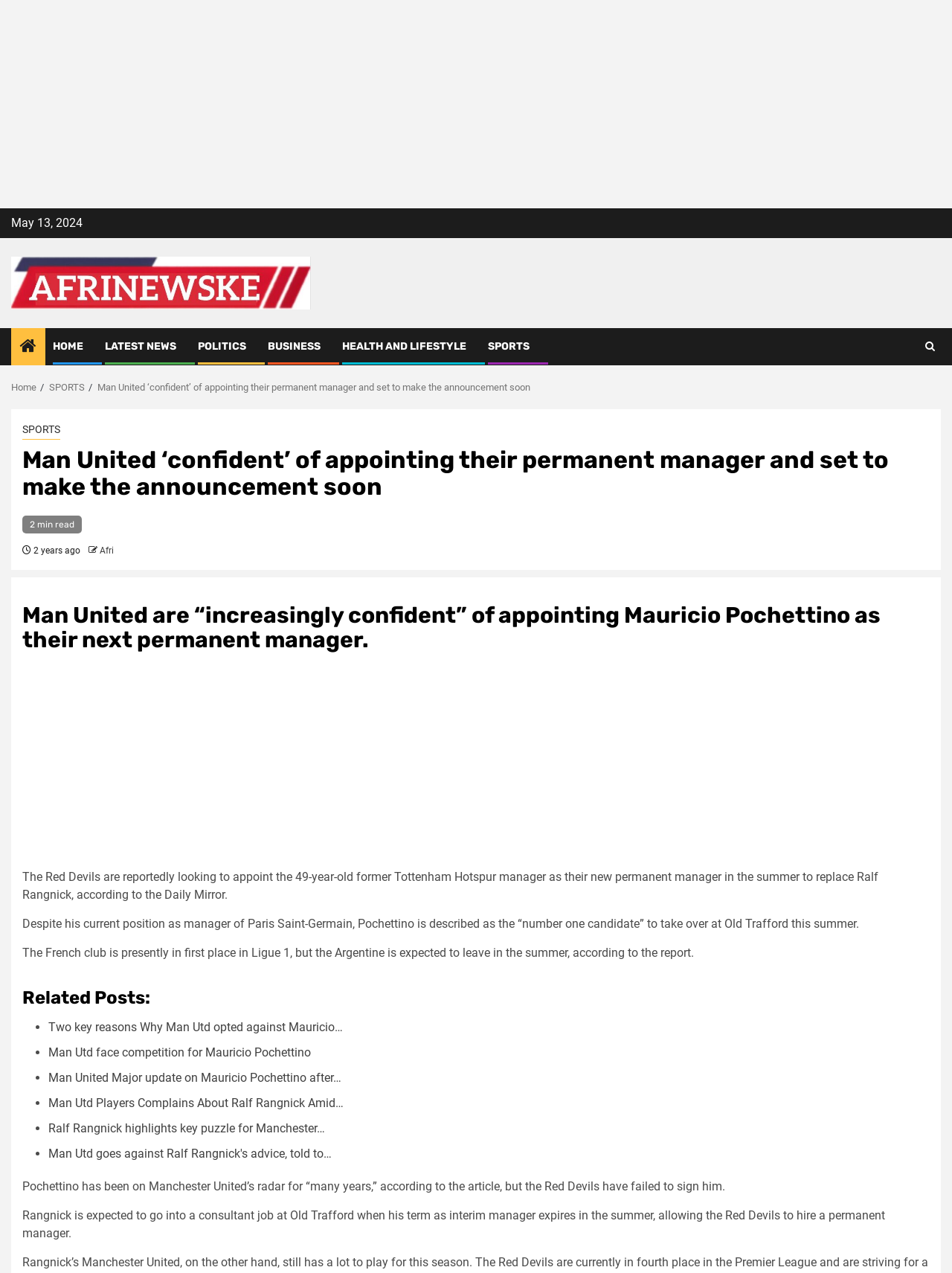Using the format (top-left x, top-left y, bottom-right x, bottom-right y), and given the element description, identify the bounding box coordinates within the screenshot: LATEST NEWS

[0.11, 0.267, 0.185, 0.277]